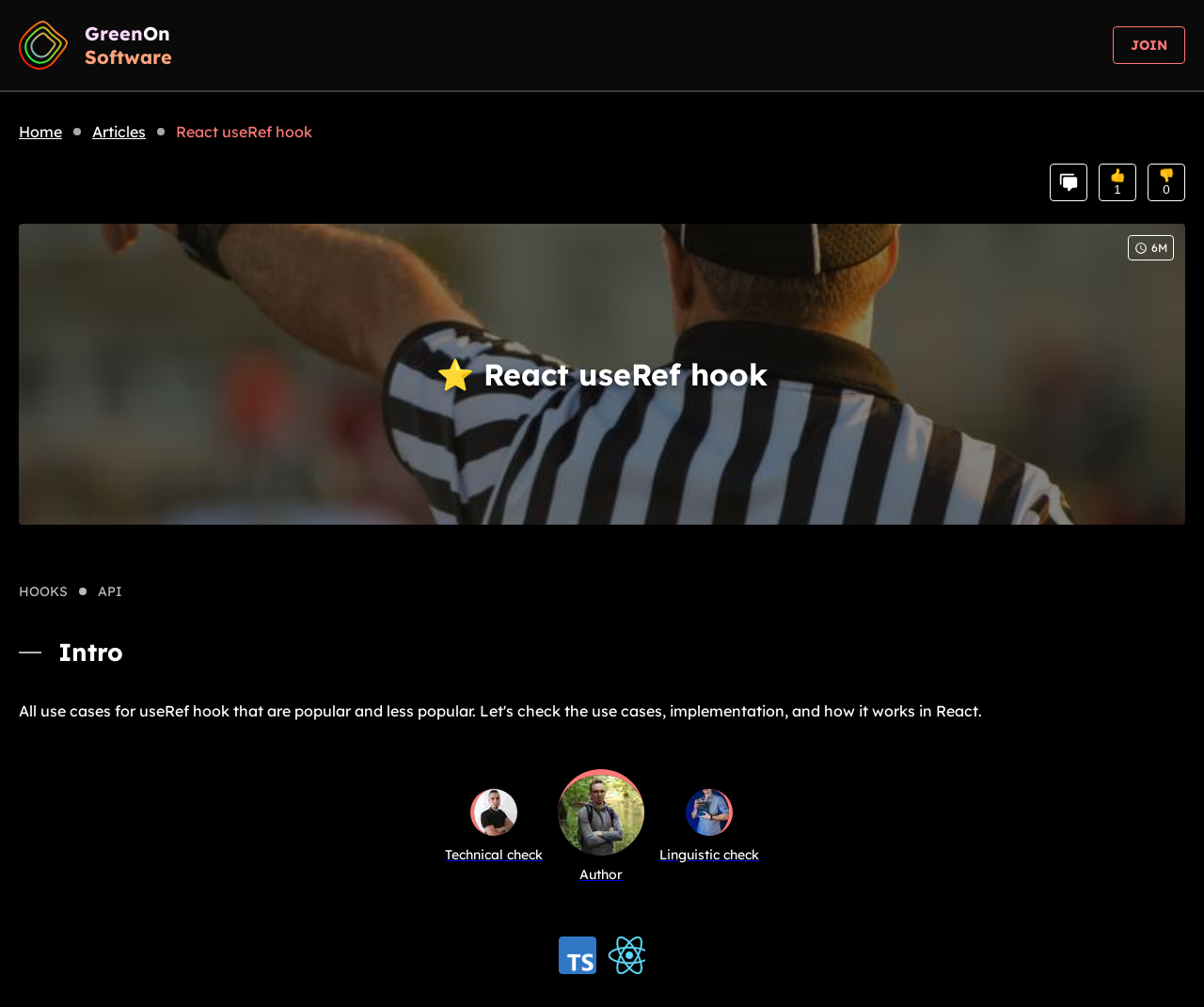Please extract the webpage's main title and generate its text content.

⭐ React useRef hook